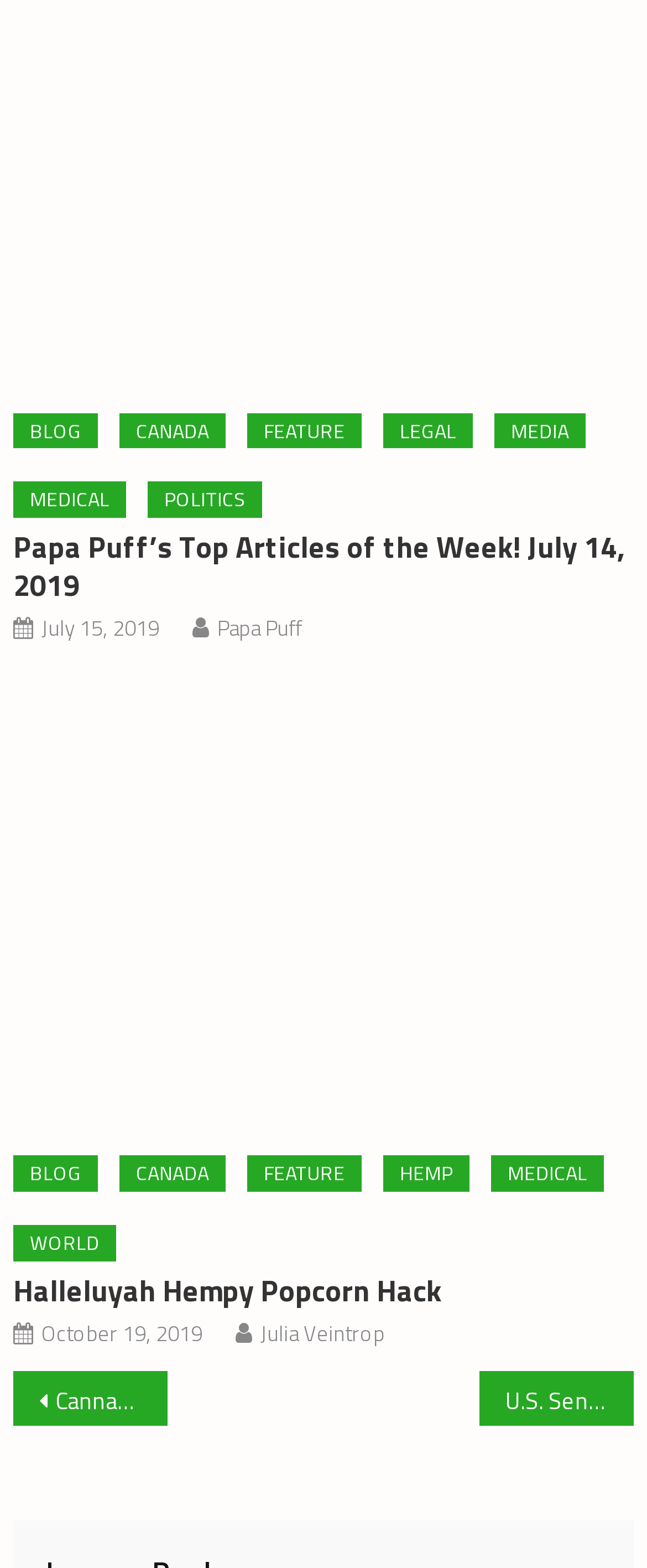Pinpoint the bounding box coordinates of the element to be clicked to execute the instruction: "Read the article 'Halleluyah Hempy Popcorn Hack'".

[0.02, 0.425, 0.98, 0.721]